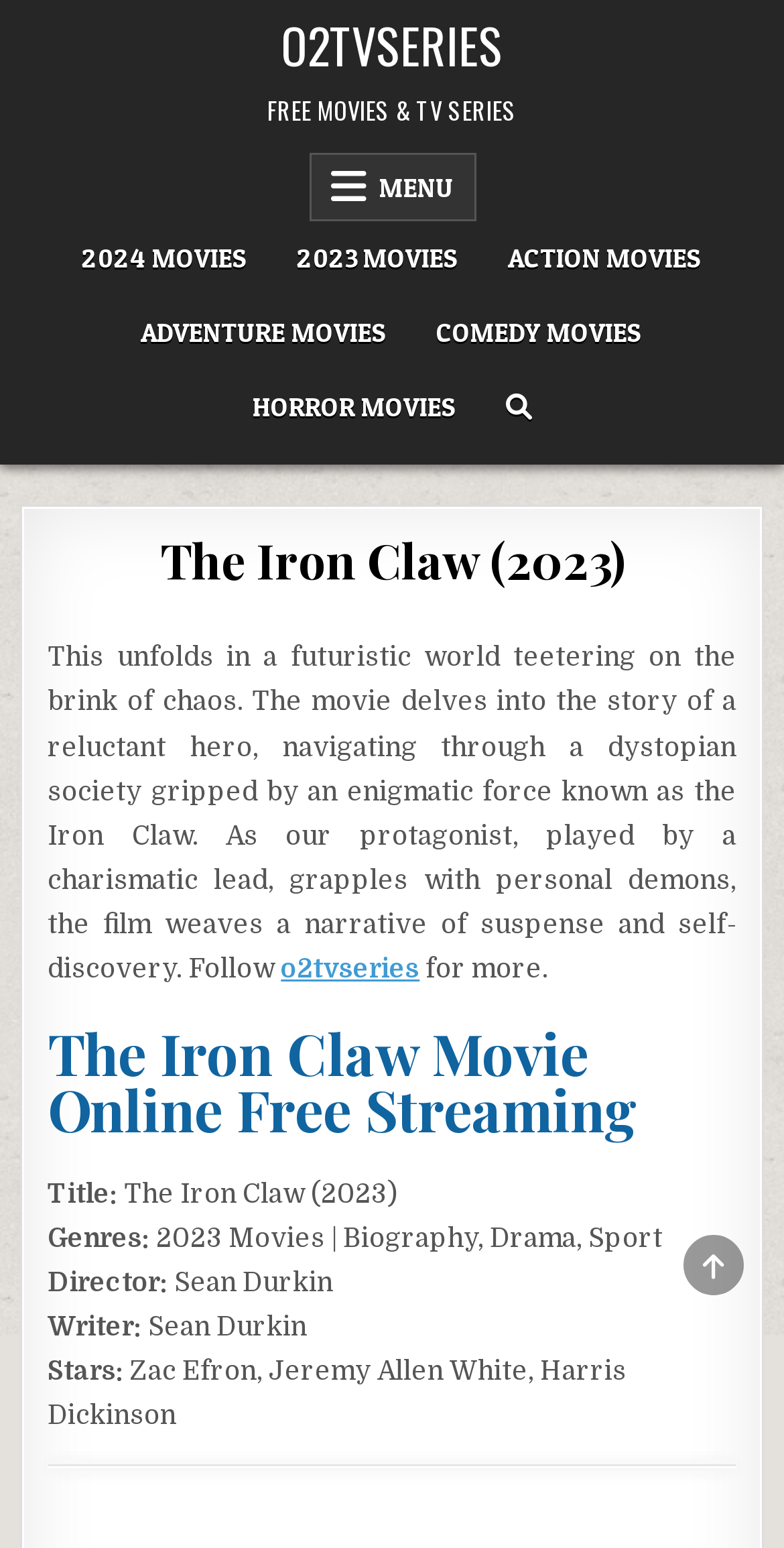Find the bounding box coordinates of the clickable element required to execute the following instruction: "Visit o2tvseries". Provide the coordinates as four float numbers between 0 and 1, i.e., [left, top, right, bottom].

[0.358, 0.472, 0.535, 0.491]